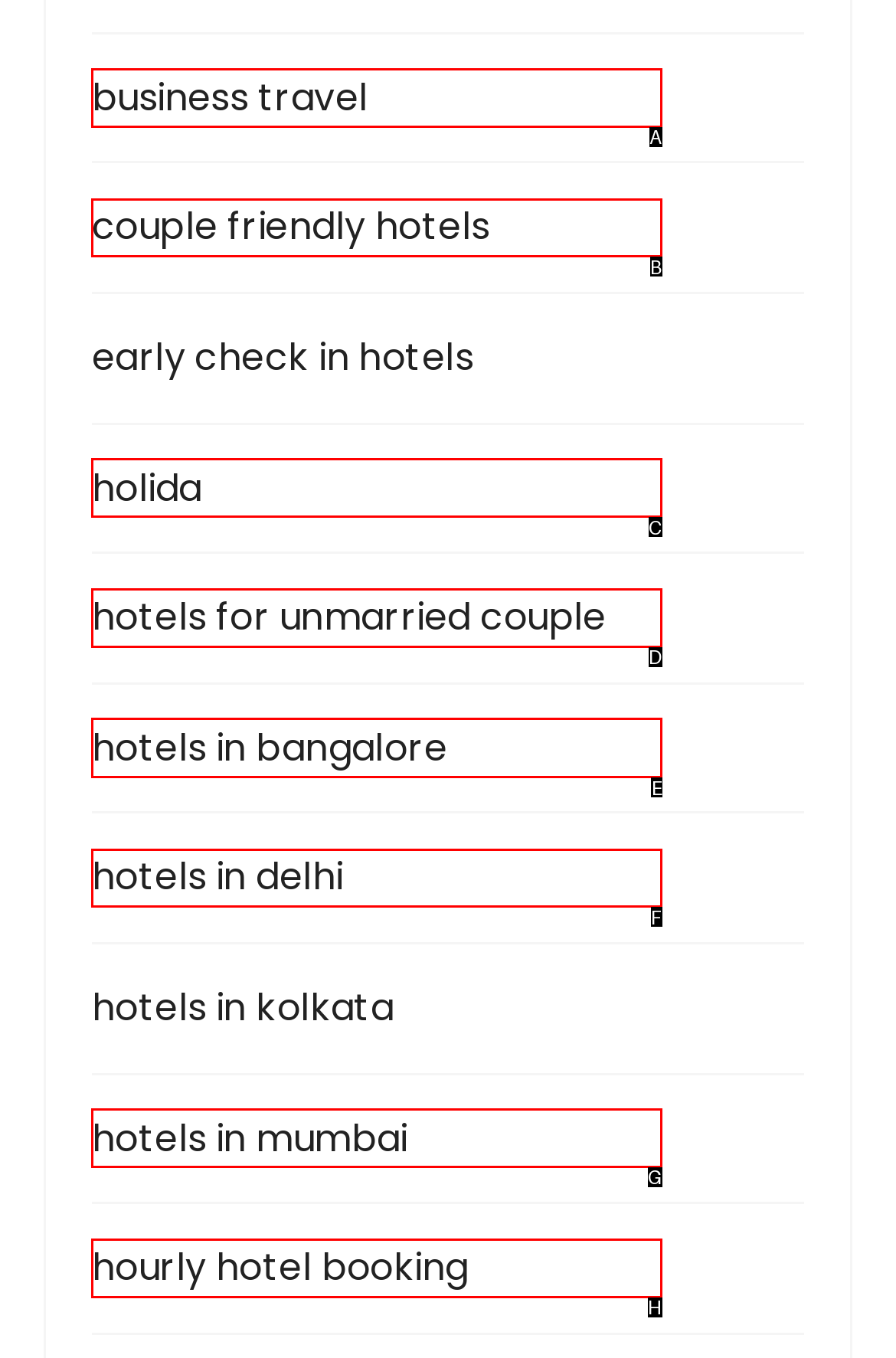Indicate which HTML element you need to click to complete the task: check hotels in bangalore. Provide the letter of the selected option directly.

E